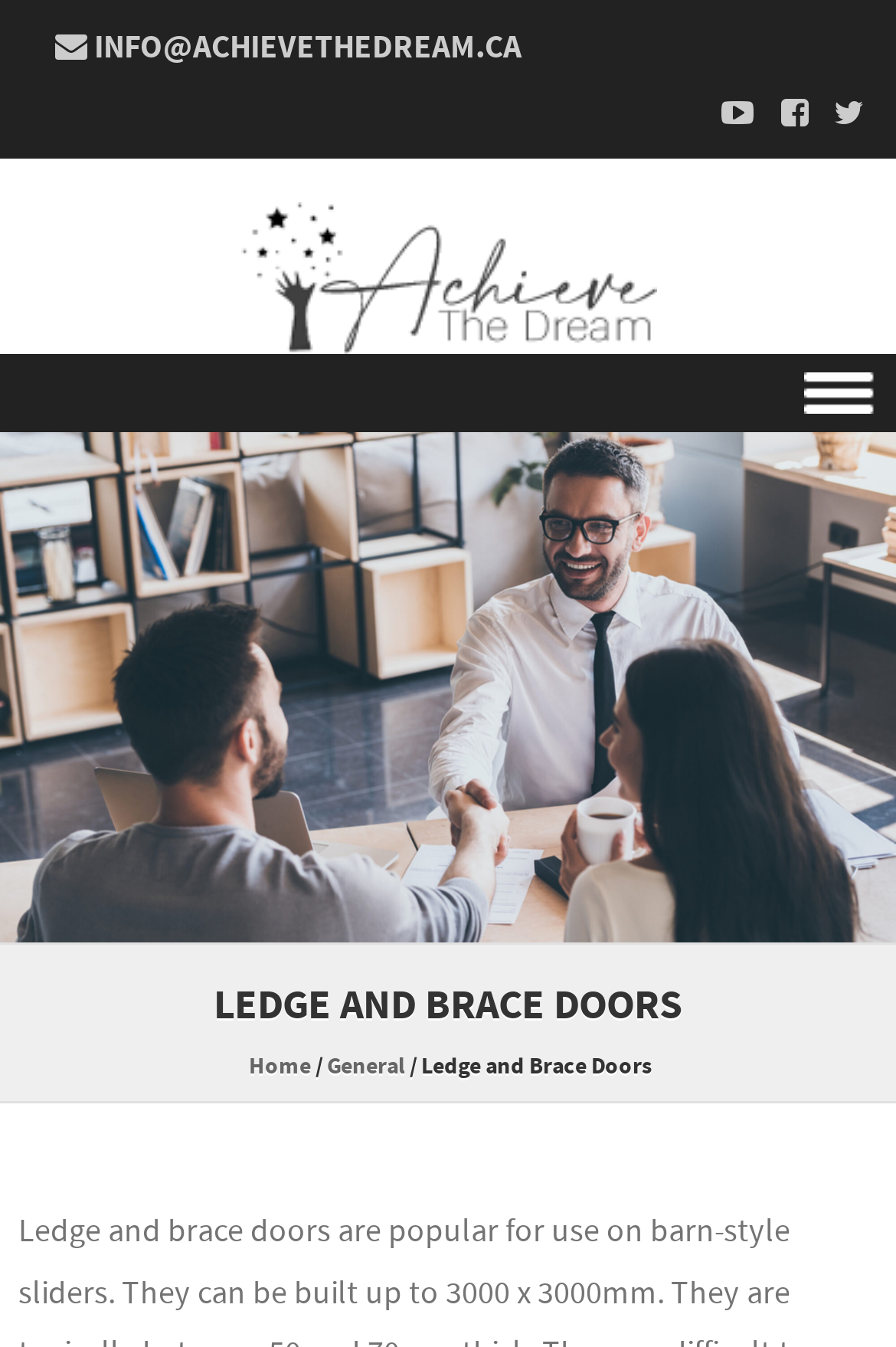Please find the bounding box coordinates of the element that you should click to achieve the following instruction: "View General page". The coordinates should be presented as four float numbers between 0 and 1: [left, top, right, bottom].

[0.365, 0.779, 0.452, 0.803]